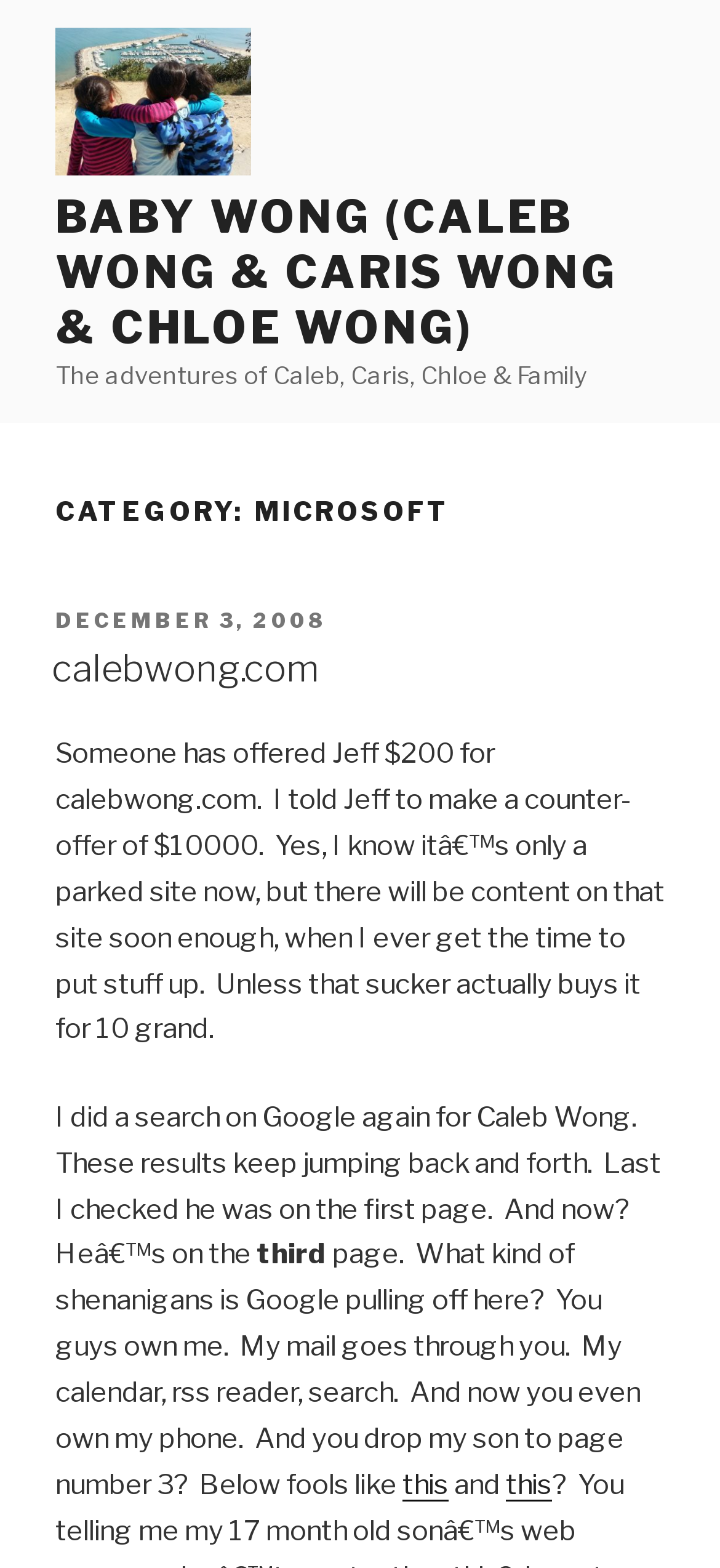Give a concise answer using one word or a phrase to the following question:
What is the name of the website mentioned in the post?

calebwong.com